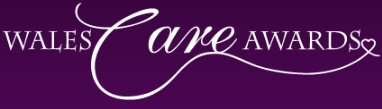What is the purpose of the Wales Care Awards?
By examining the image, provide a one-word or phrase answer.

celebrates excellence in social care